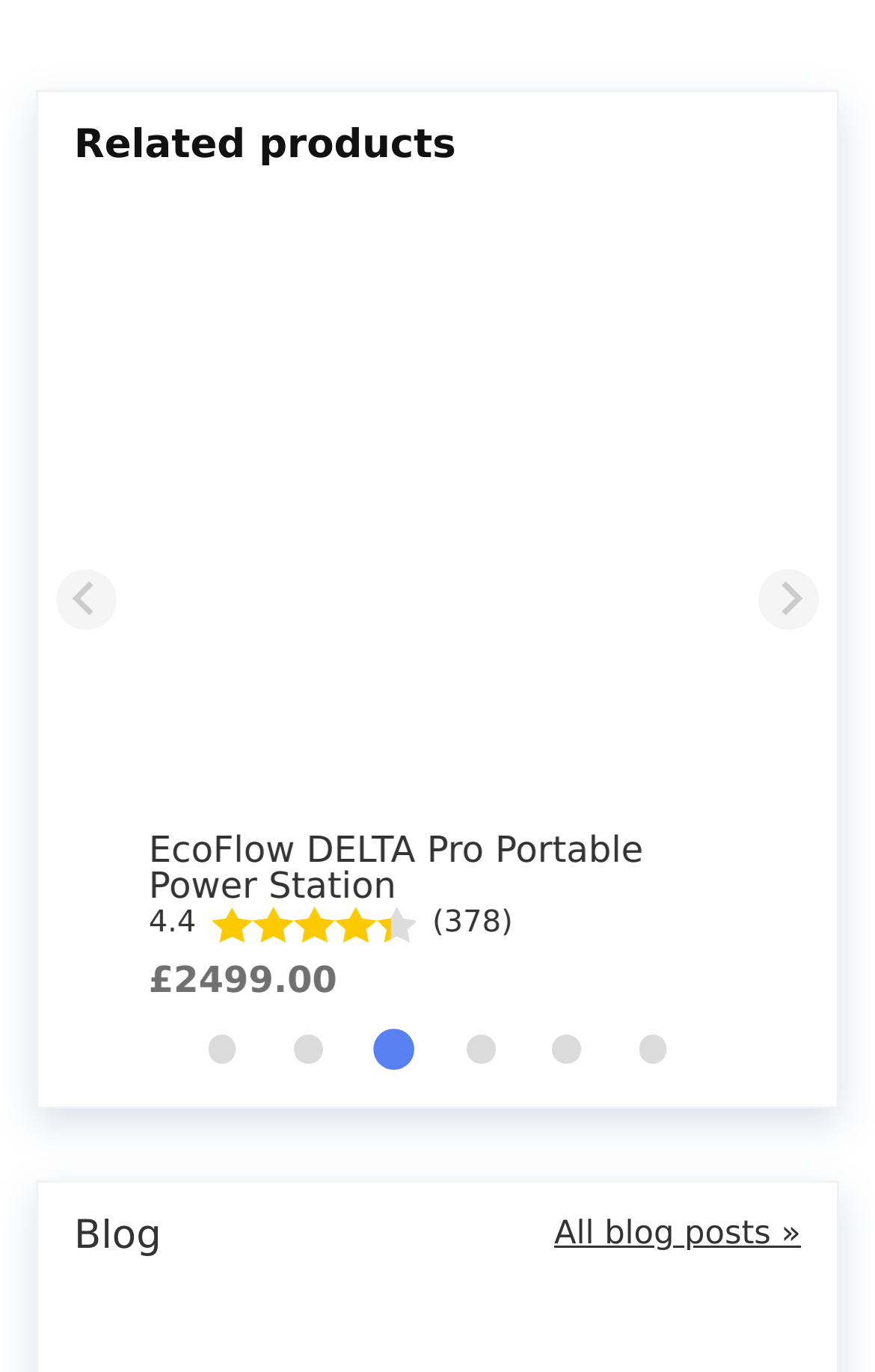What is the price of the EcoFlow DELTA Pro Portable Power Station?
Please respond to the question with as much detail as possible.

I found the price by looking at the link with the text 'EcoFlow DELTA Pro Portable Power Station' and finding the price mentioned next to it, which is £2499.00.